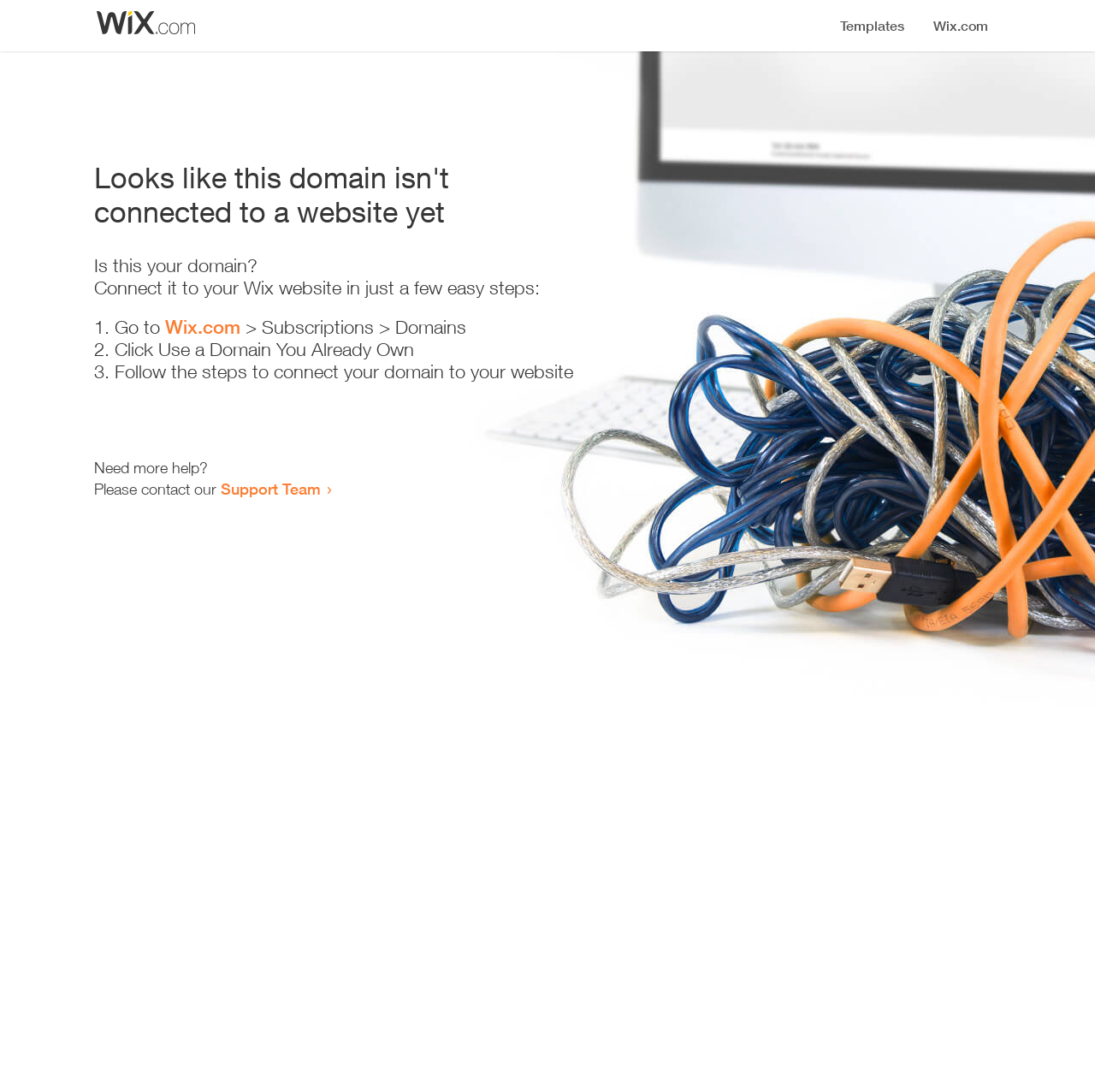What is the first step to connect the domain?
Examine the webpage screenshot and provide an in-depth answer to the question.

According to the list of steps provided on the webpage, the first step to connect the domain is to 'Go to Wix.com > Subscriptions > Domains', which indicates that the user needs to visit the Wix.com website to start the process.